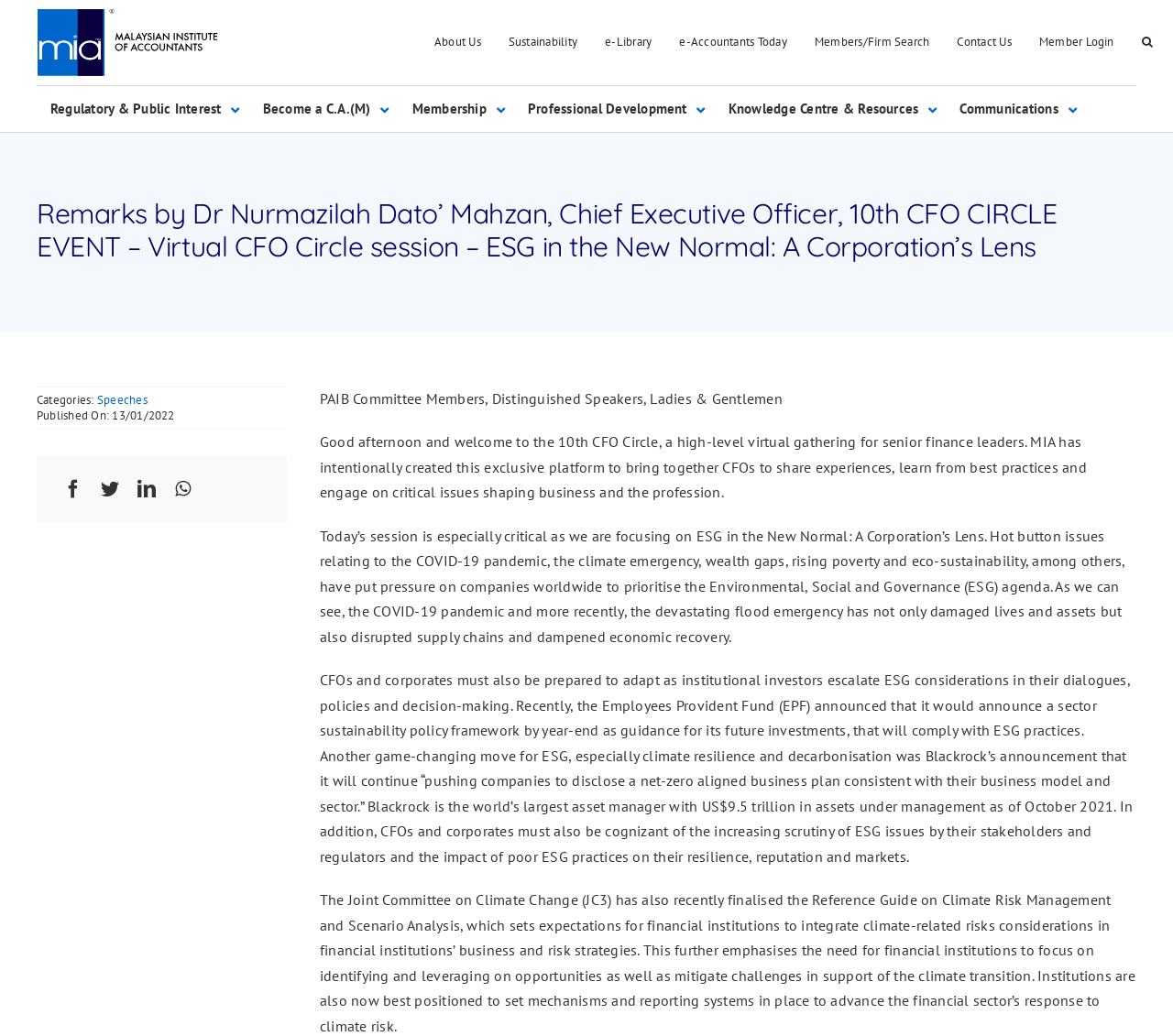Using the details from the image, please elaborate on the following question: What is the date of publication?

The date of publication can be found in the text of the webpage, which mentions 'Published On: 13/01/2022'.